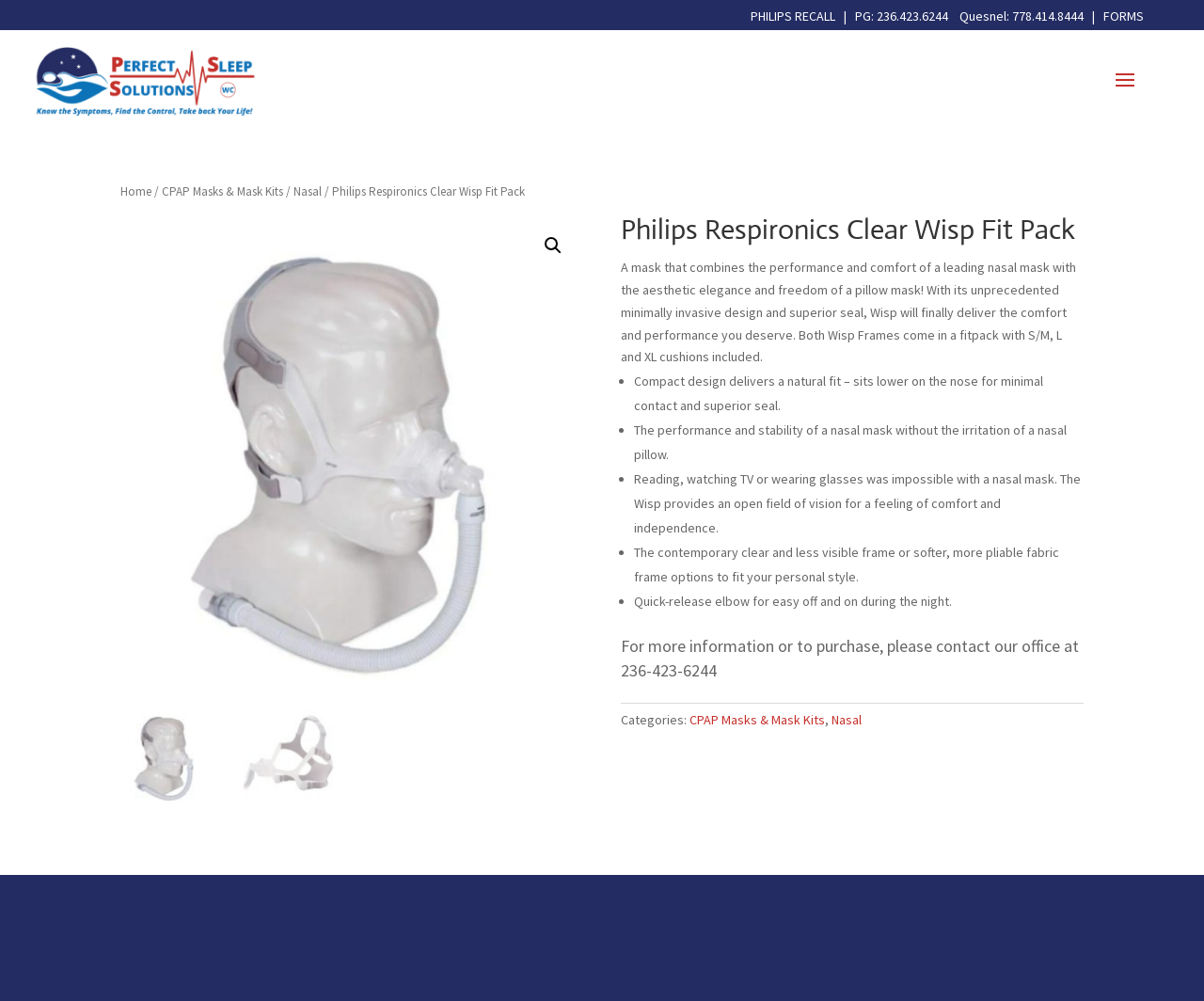Please give a short response to the question using one word or a phrase:
What is the purpose of the quick-release elbow?

Easy off and on during the night